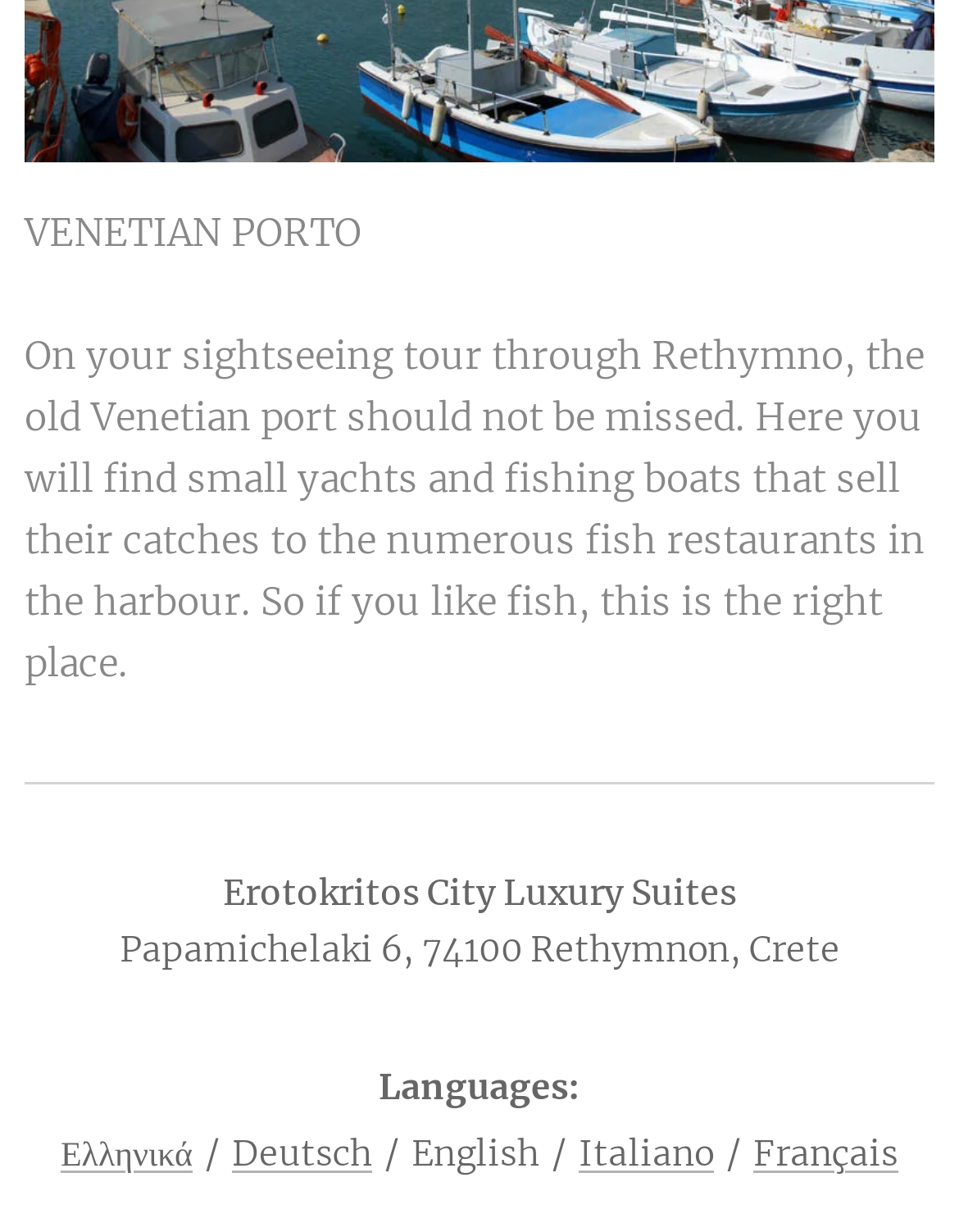How many languages are available on the webpage?
Based on the screenshot, respond with a single word or phrase.

5